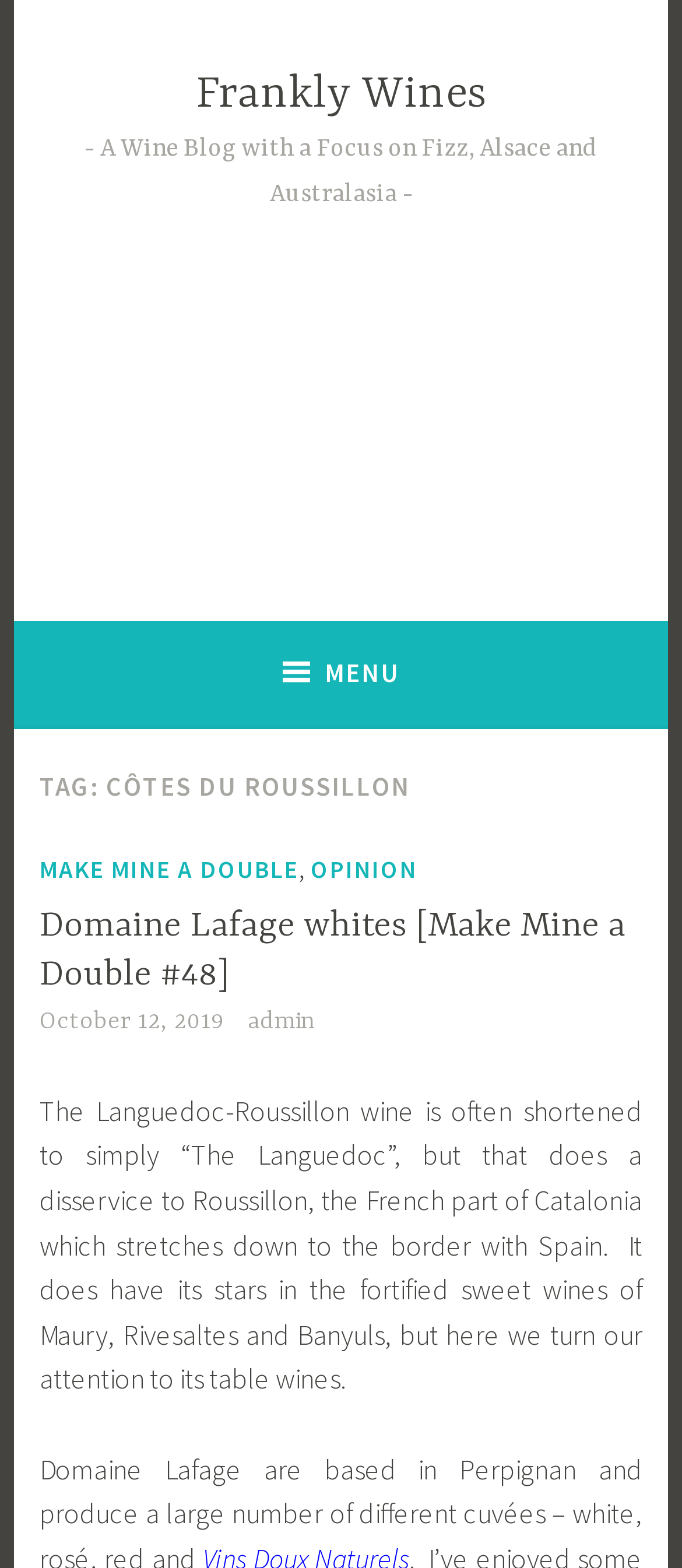Provide the bounding box coordinates in the format (top-left x, top-left y, bottom-right x, bottom-right y). All values are floating point numbers between 0 and 1. Determine the bounding box coordinate of the UI element described as: parent_node: Sign In

None